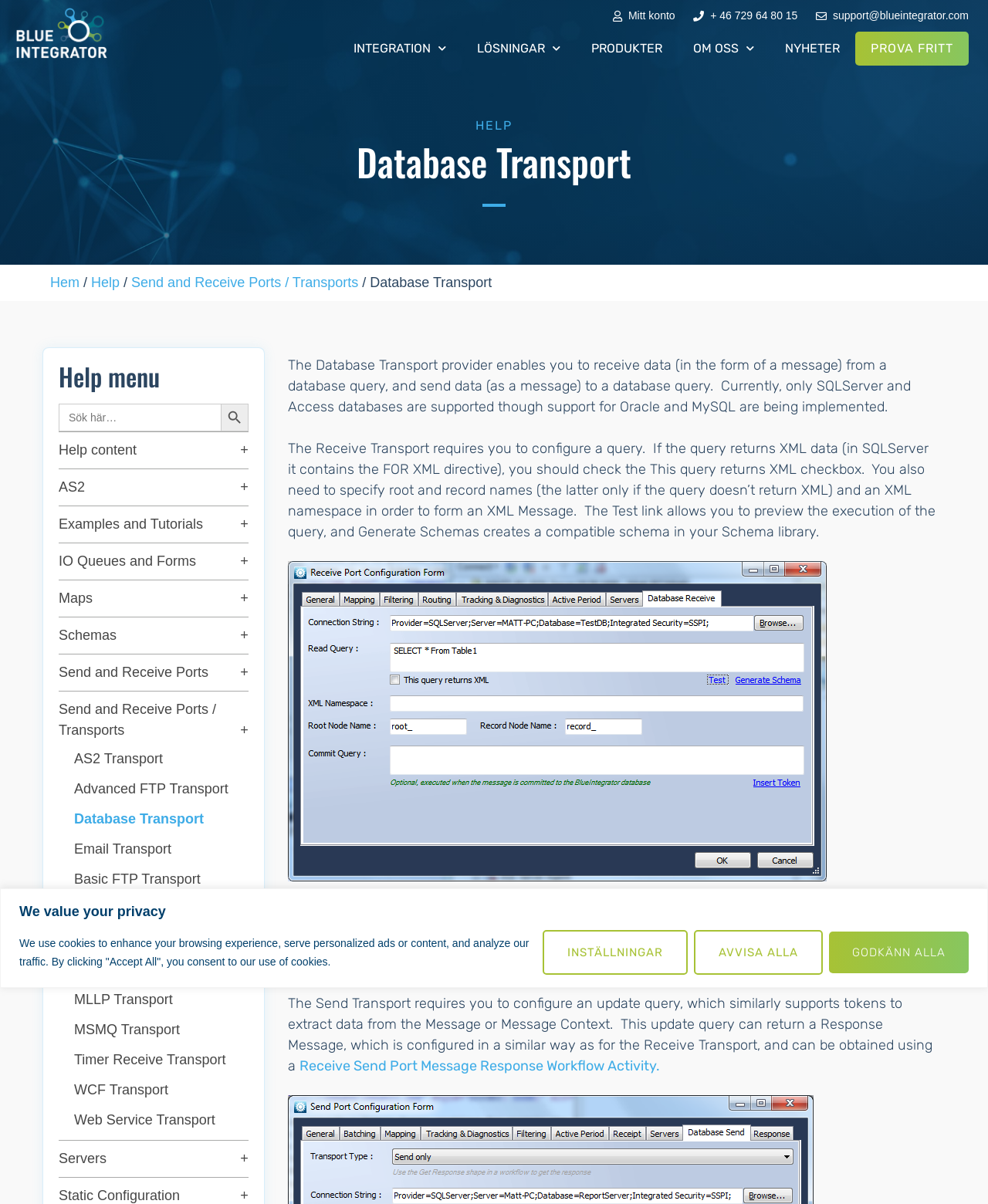Show me the bounding box coordinates of the clickable region to achieve the task as per the instruction: "Click on integration menu".

[0.342, 0.026, 0.467, 0.054]